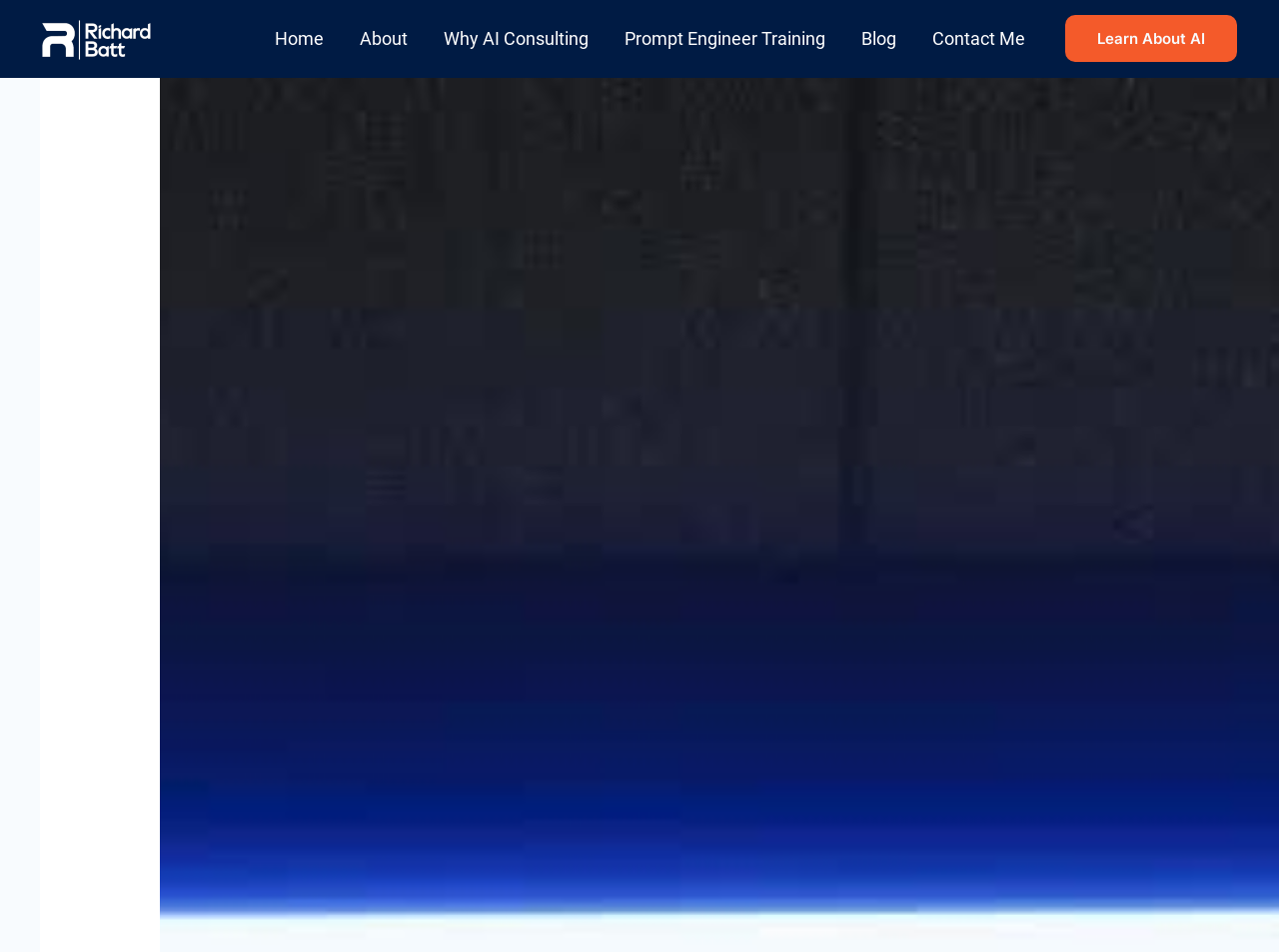Please identify the bounding box coordinates of where to click in order to follow the instruction: "view the about page".

[0.267, 0.004, 0.333, 0.078]